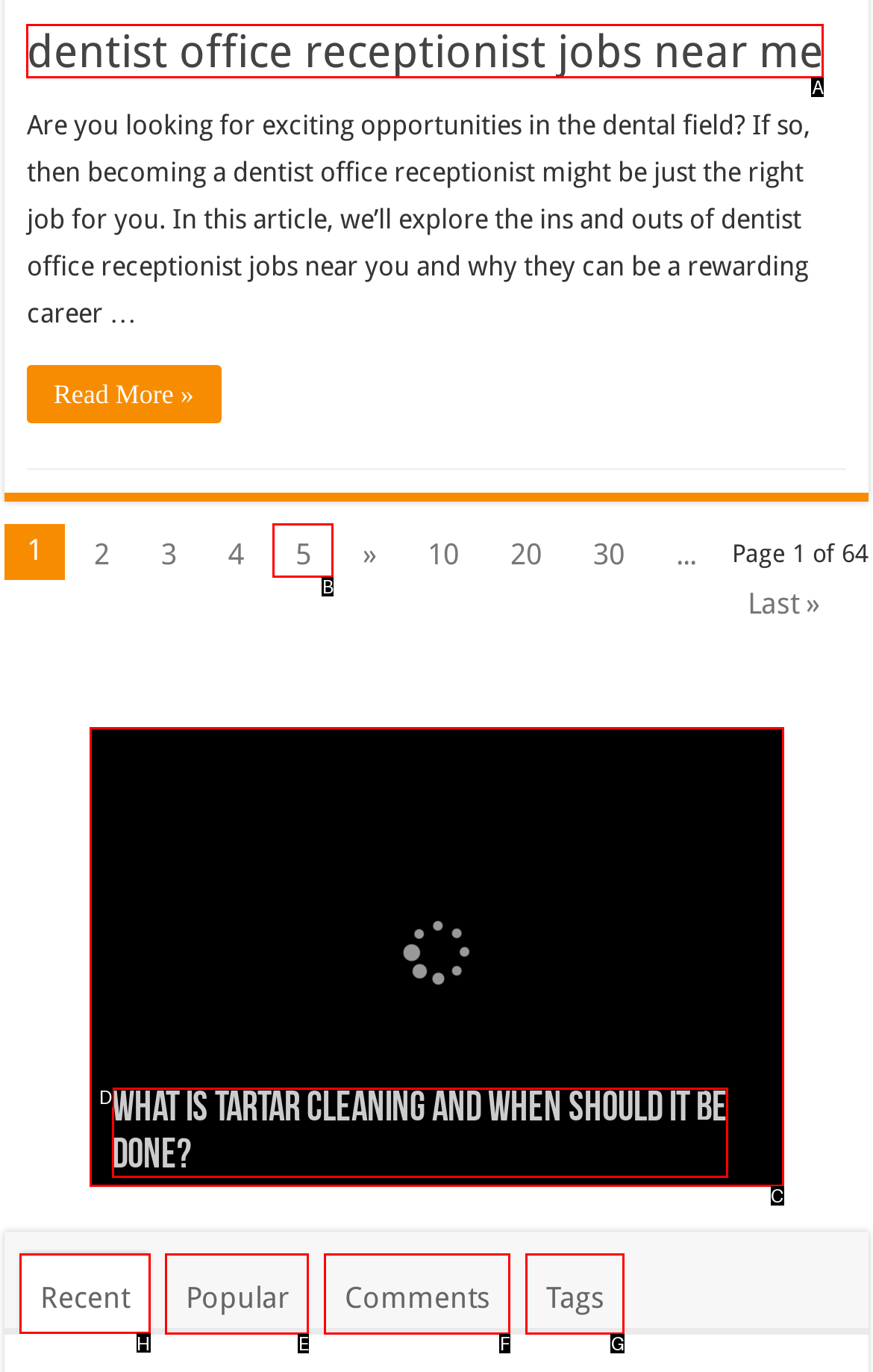To perform the task "Check the article about ‘Walker’ Gets Darker with 4.10 End This Way Deep Dive Recap", which UI element's letter should you select? Provide the letter directly.

None